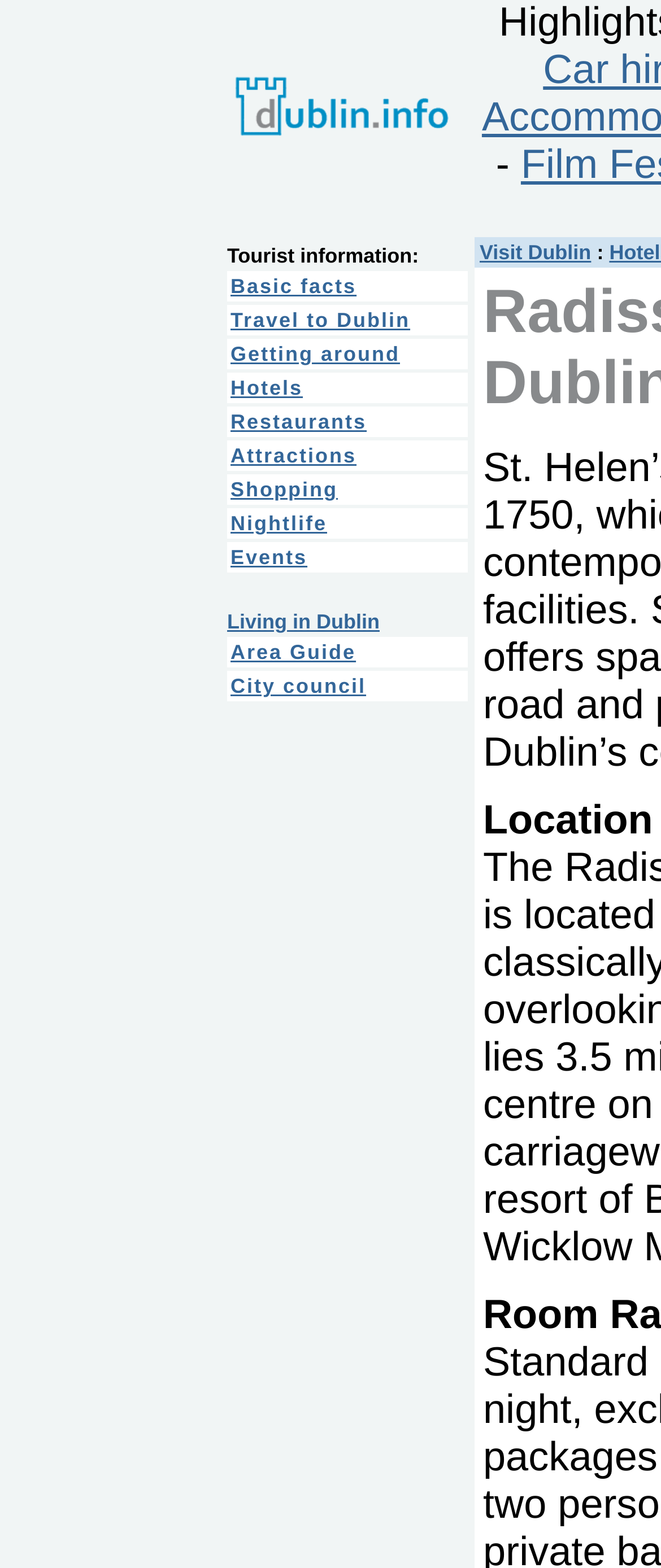Identify the bounding box coordinates of the region that should be clicked to execute the following instruction: "Check out Attractions".

[0.349, 0.283, 0.539, 0.298]